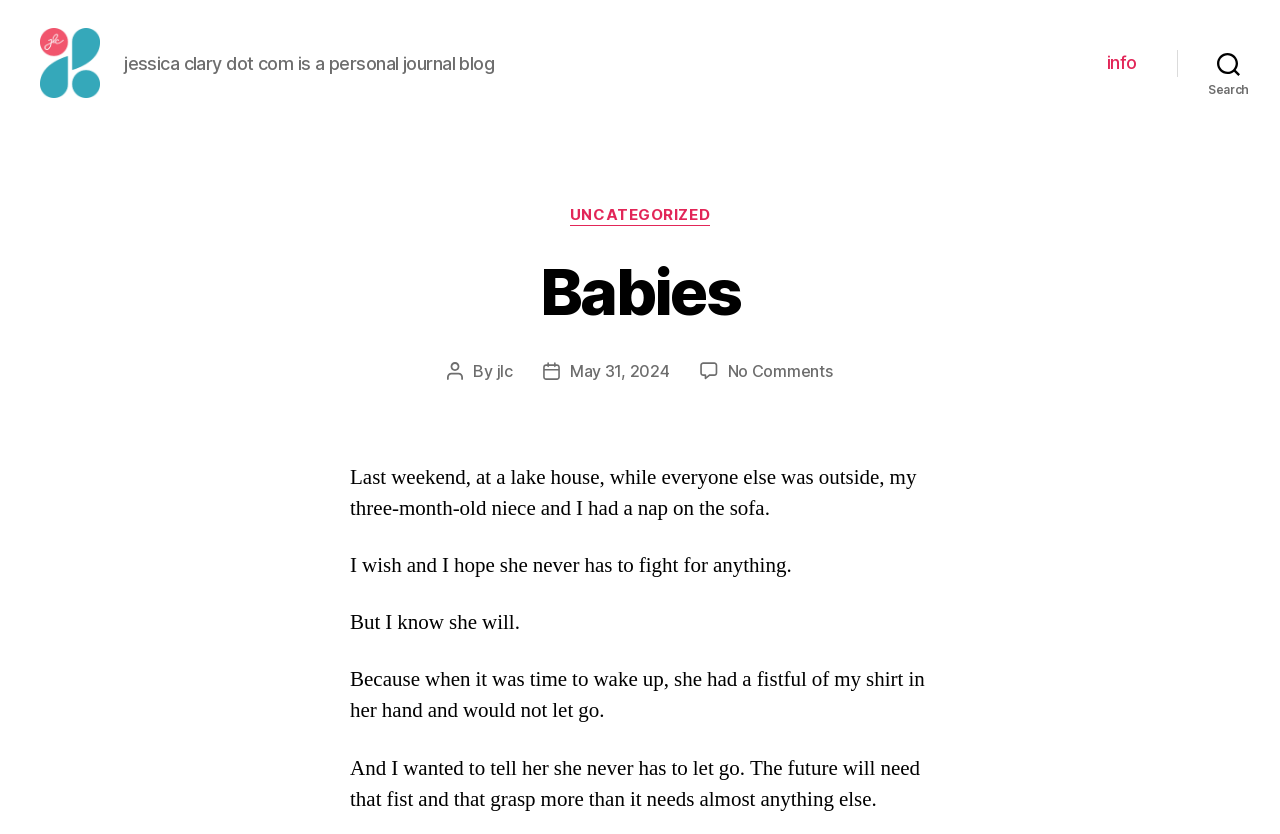Determine the bounding box coordinates of the clickable region to execute the instruction: "read the post dated May 31, 2024". The coordinates should be four float numbers between 0 and 1, denoted as [left, top, right, bottom].

[0.445, 0.456, 0.523, 0.48]